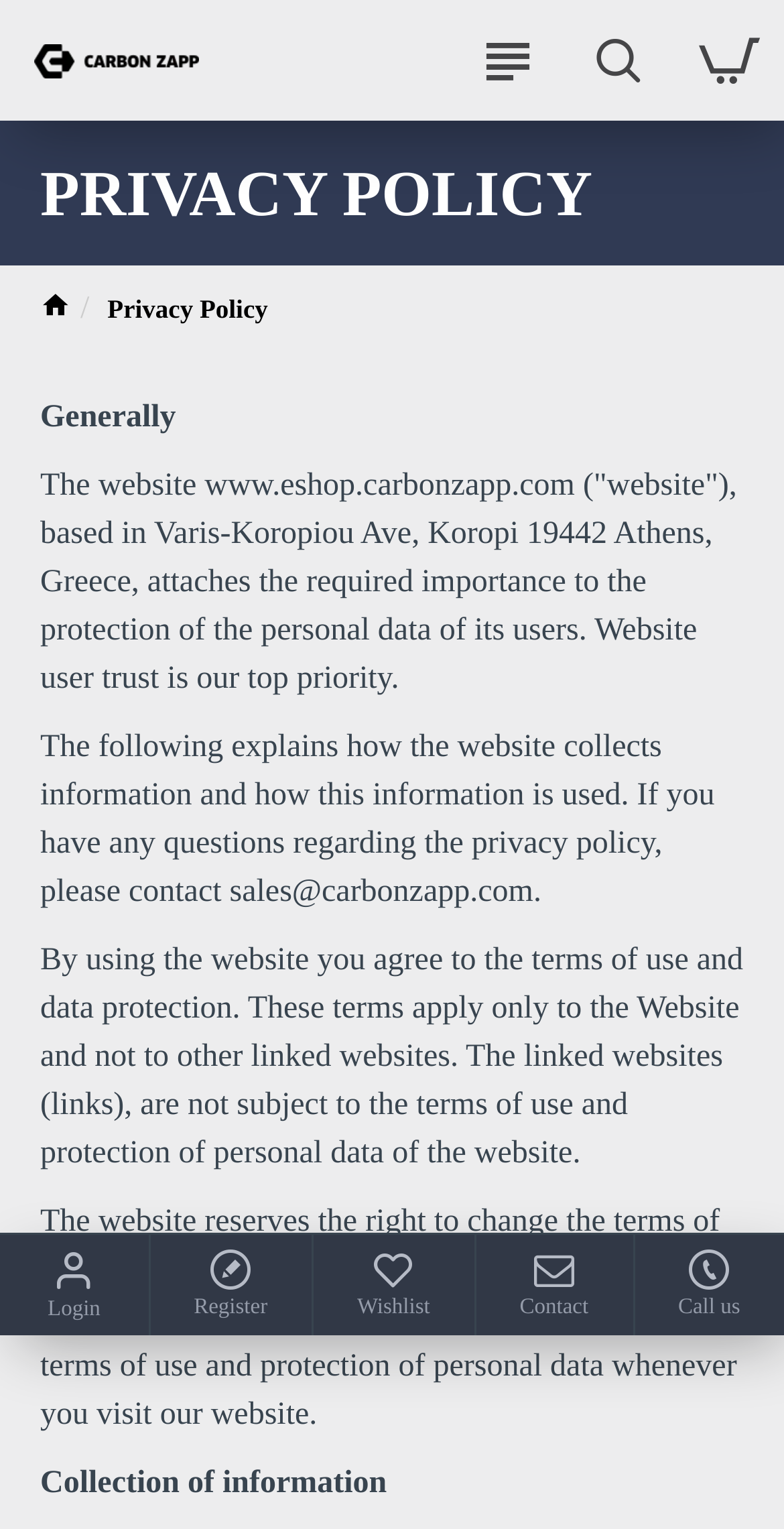What is the purpose of the website?
Look at the image and respond with a one-word or short phrase answer.

E-commerce